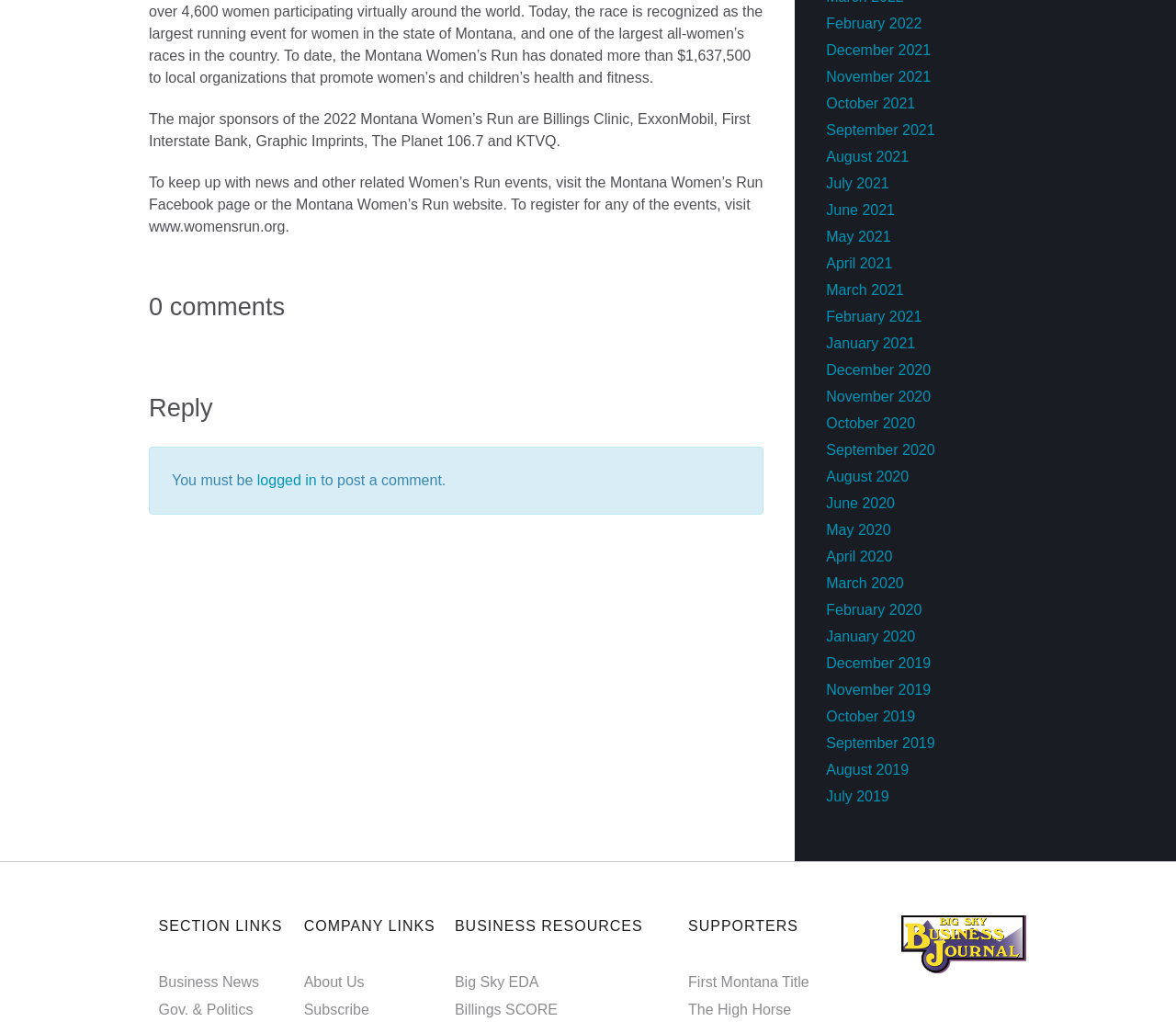How can users register for the events?
Based on the screenshot, answer the question with a single word or phrase.

www.womensrun.org